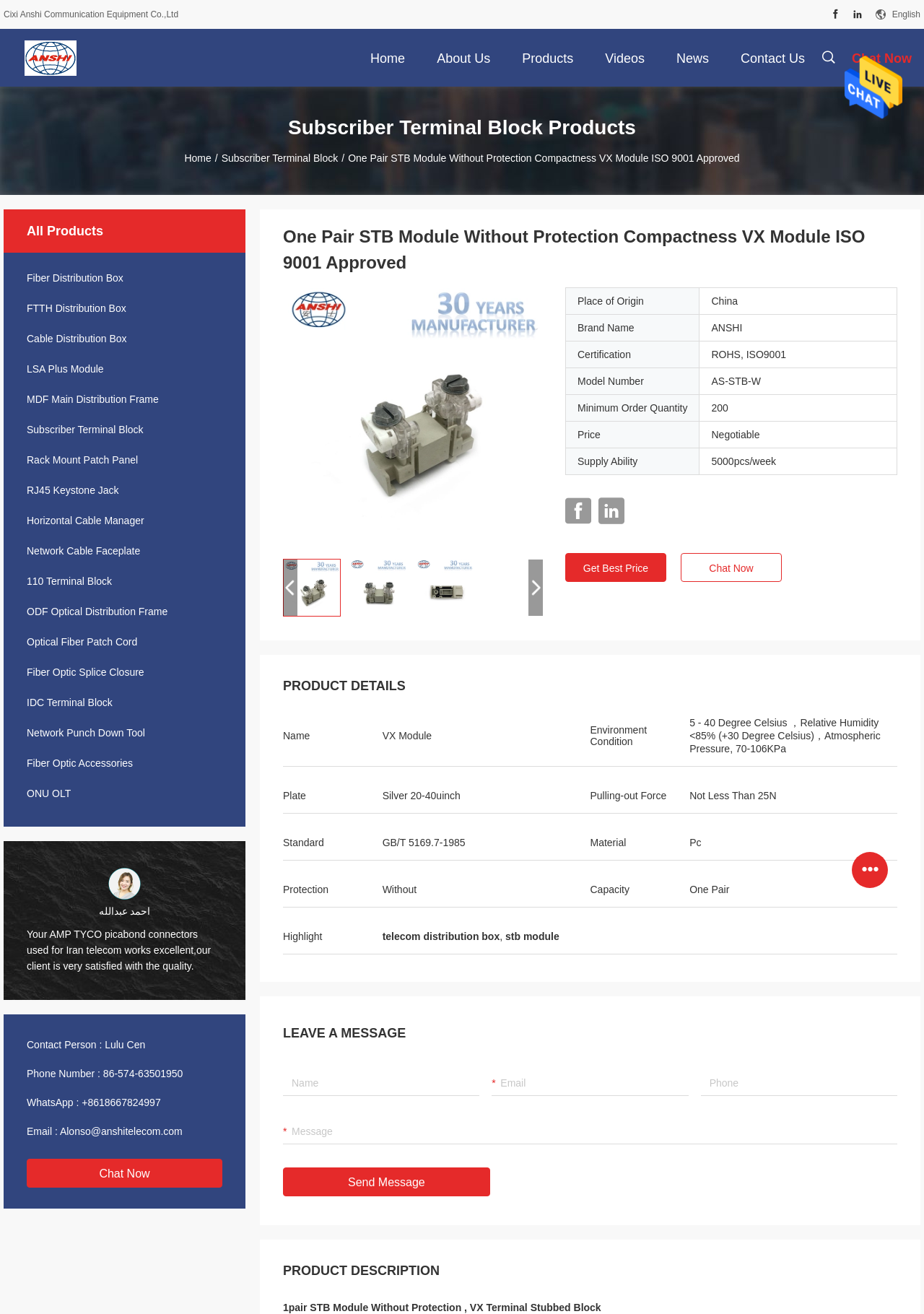Please identify the bounding box coordinates of the area that needs to be clicked to follow this instruction: "Search for products".

[0.887, 0.031, 0.905, 0.053]